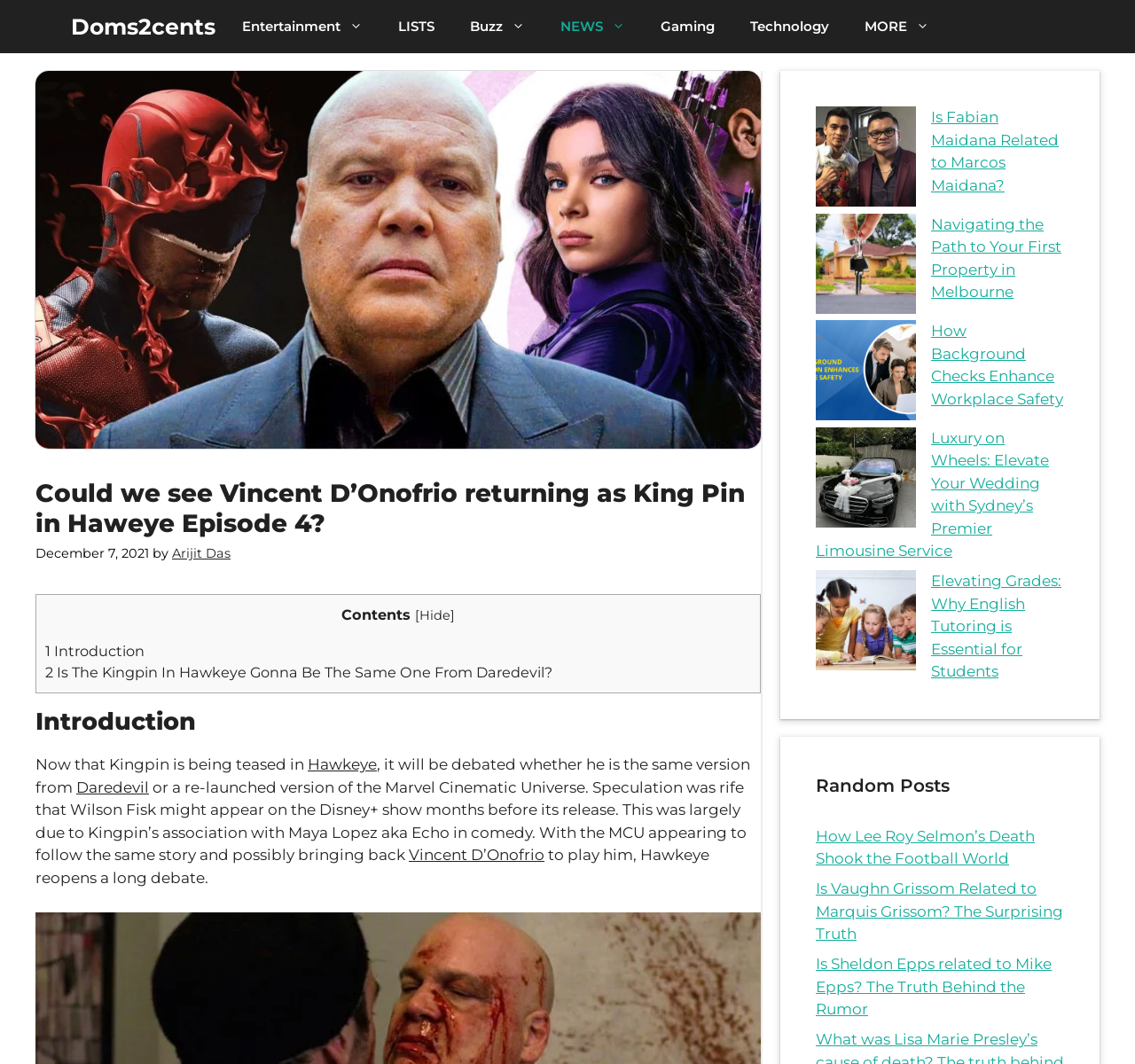Please specify the bounding box coordinates of the area that should be clicked to accomplish the following instruction: "Click on the 'Search' link". The coordinates should consist of four float numbers between 0 and 1, i.e., [left, top, right, bottom].

None